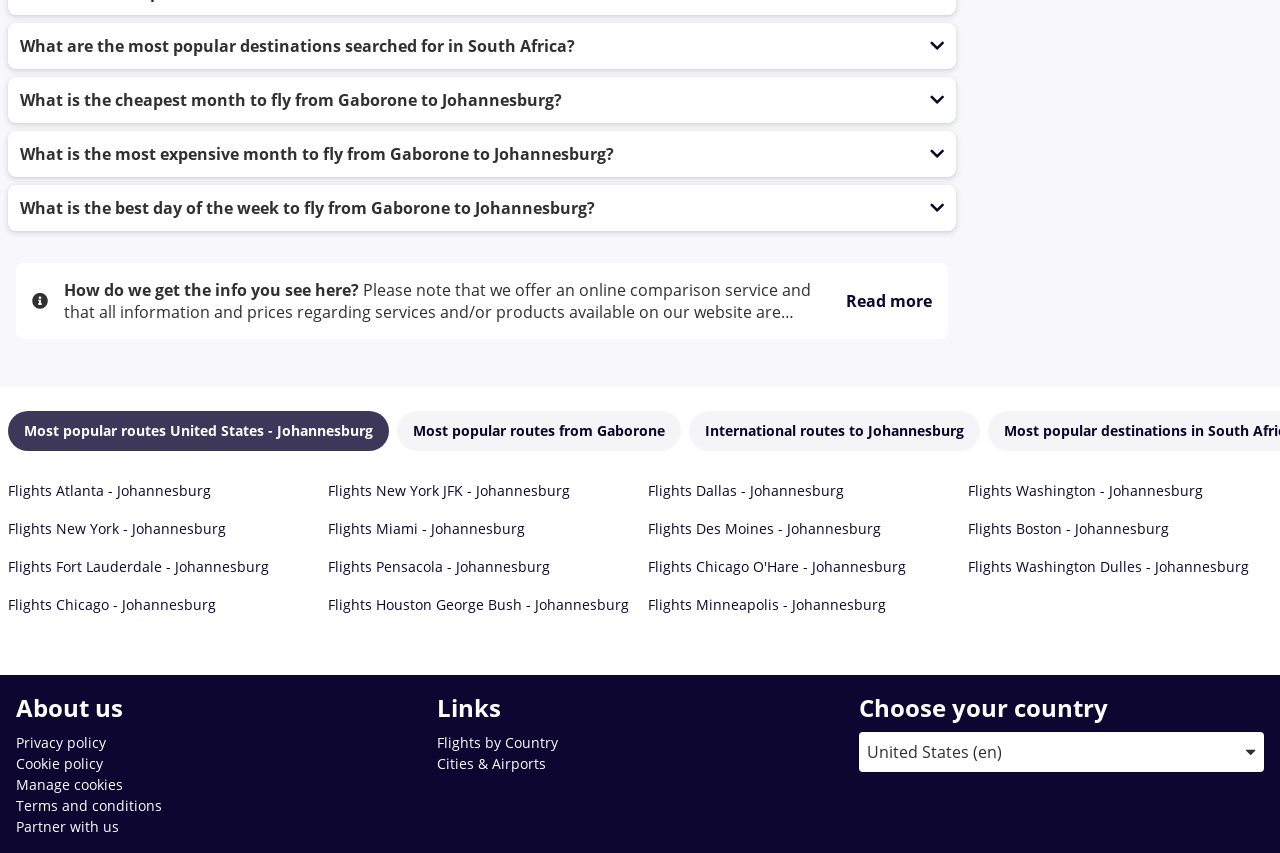Refer to the image and answer the question with as much detail as possible: What is the disclaimer text at the top of the page about?

I read the disclaimer text at the top of the page, which states that the website is not responsible for the completeness or accuracy of the information published, and determined that it is a disclaimer about the accuracy of the information on the website.